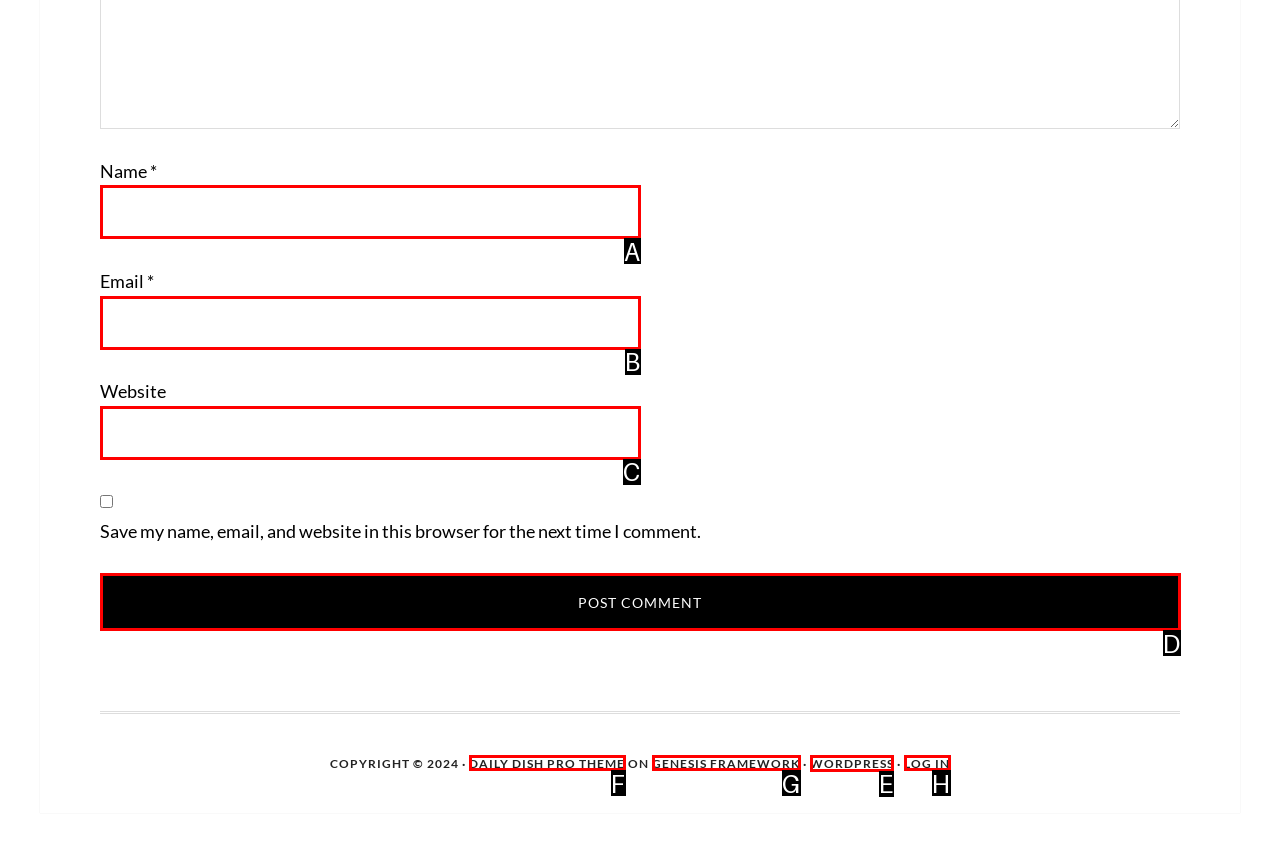Identify the letter of the UI element you should interact with to perform the task: Visit the WordPress website
Reply with the appropriate letter of the option.

E